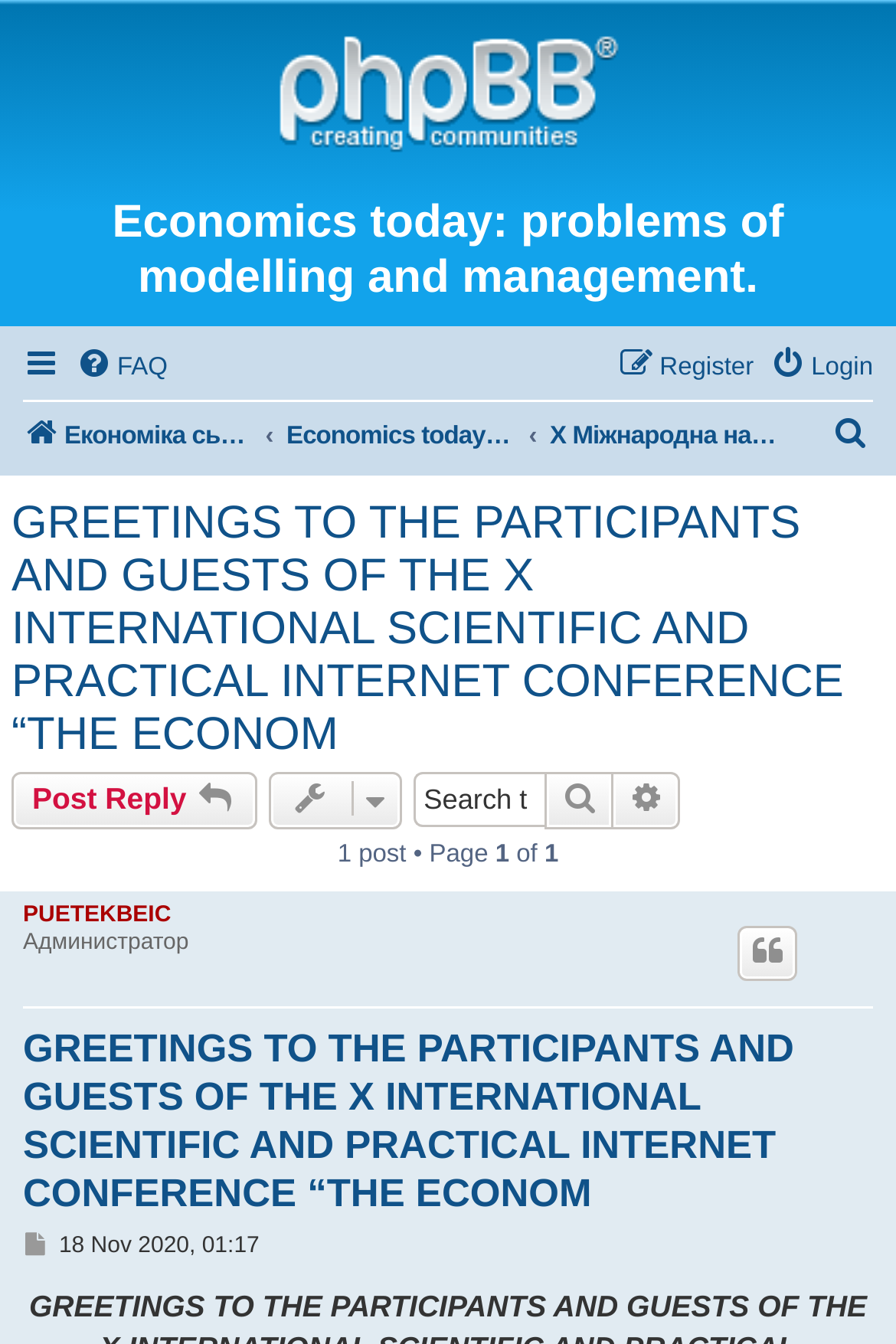Use the information in the screenshot to answer the question comprehensively: How many menu items are in the top menu bar?

I counted the menu items in the top menu bar, which are 'FAQ', 'Login', 'Register', 'Економіка сьогодні: проблеми моделювання та управління. Х Міжнародна науково-практична Інтернет – конференція', and 'Economics today: problems of modelling and management.'.